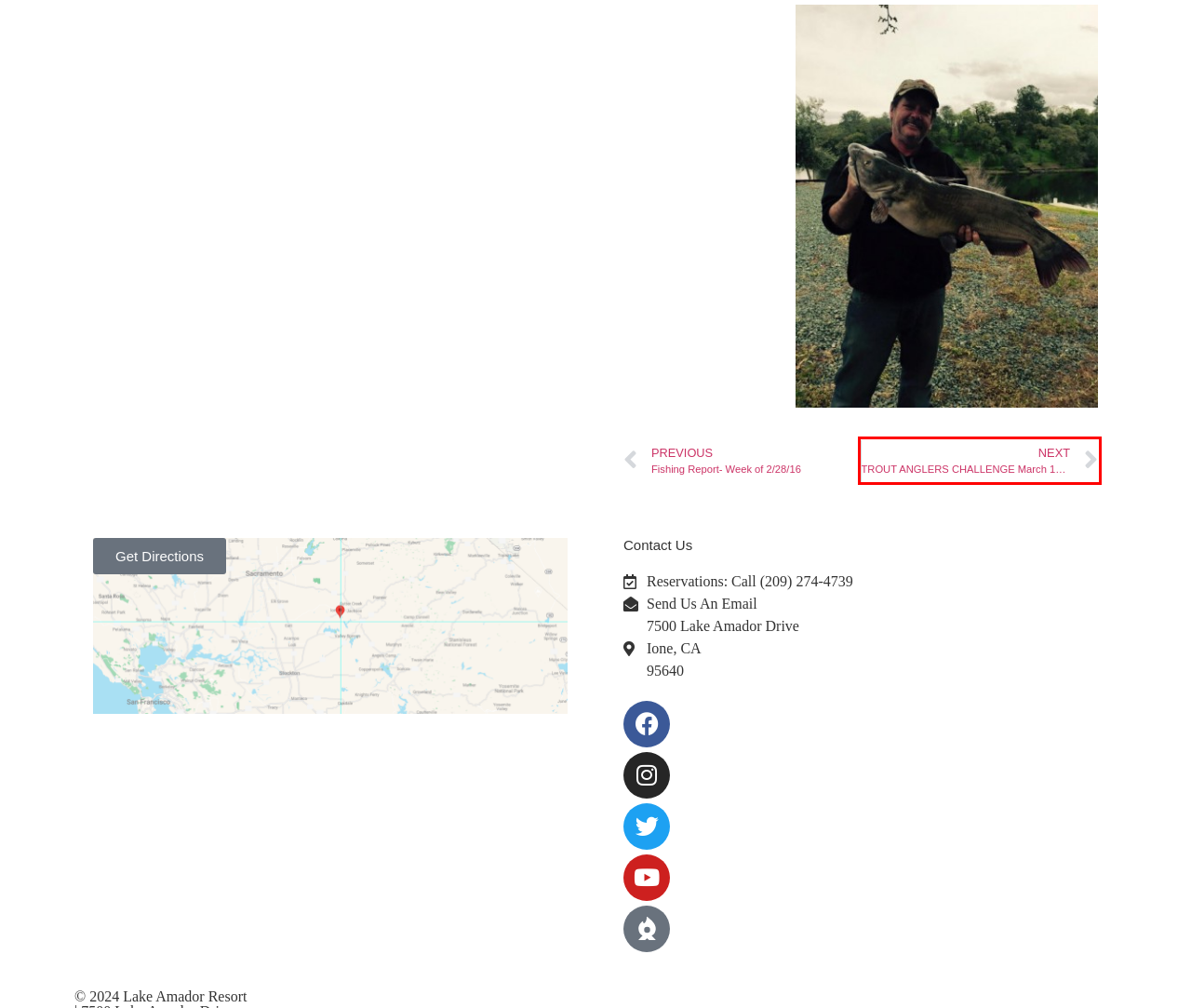You are provided a screenshot of a webpage featuring a red bounding box around a UI element. Choose the webpage description that most accurately represents the new webpage after clicking the element within the red bounding box. Here are the candidates:
A. Contact Us - Camping, Fishing, & Disc Golf in Amador County, CA
B. TROUT ANGLERS CHALLENGE March 19, 2016 - Camping, Fishing, & Disc Golf in Amador County, CA
C. Disc Golf - Camping, Fishing, & Disc Golf in Amador County, CA
D. Fees & Rates - Camping, Fishing, & Disc Golf in Amador County, CA
E. Welcome - Camping, Fishing, & Disc Golf in Amador County, CA
F. Fishing Report- Week of 2/28/16 - Camping, Fishing, & Disc Golf in Amador County, CA
G. News & Events Archives - Camping, Fishing, & Disc Golf in Amador County, CA
H. Lake Amador, Author at Camping, Fishing, & Disc Golf in Amador County, CA

B